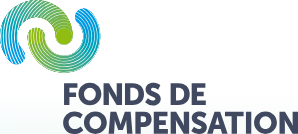What does the logo symbolize?
Based on the image content, provide your answer in one word or a short phrase.

Unity and movement